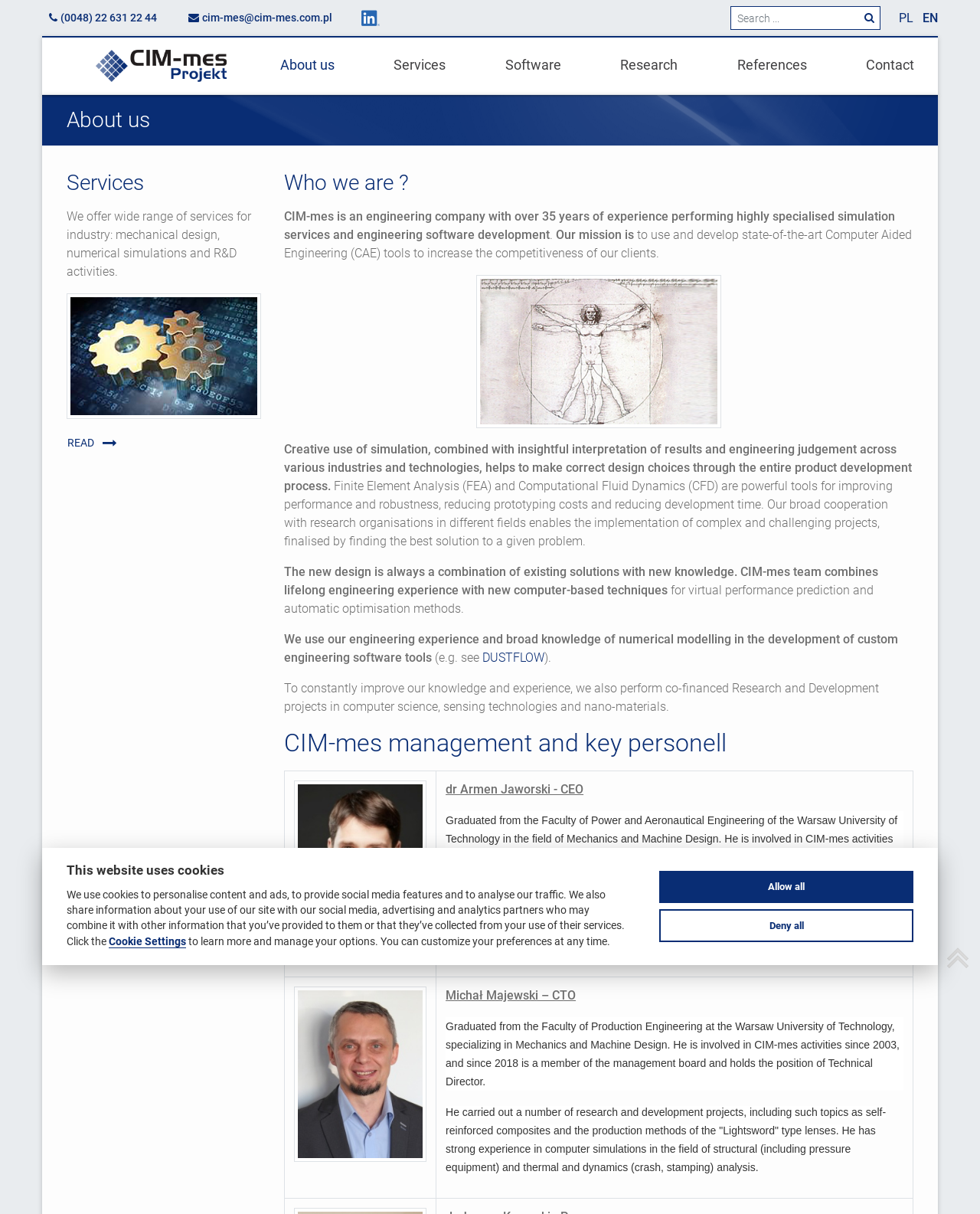Pinpoint the bounding box coordinates of the area that must be clicked to complete this instruction: "Explore the topic of megaprojects".

None